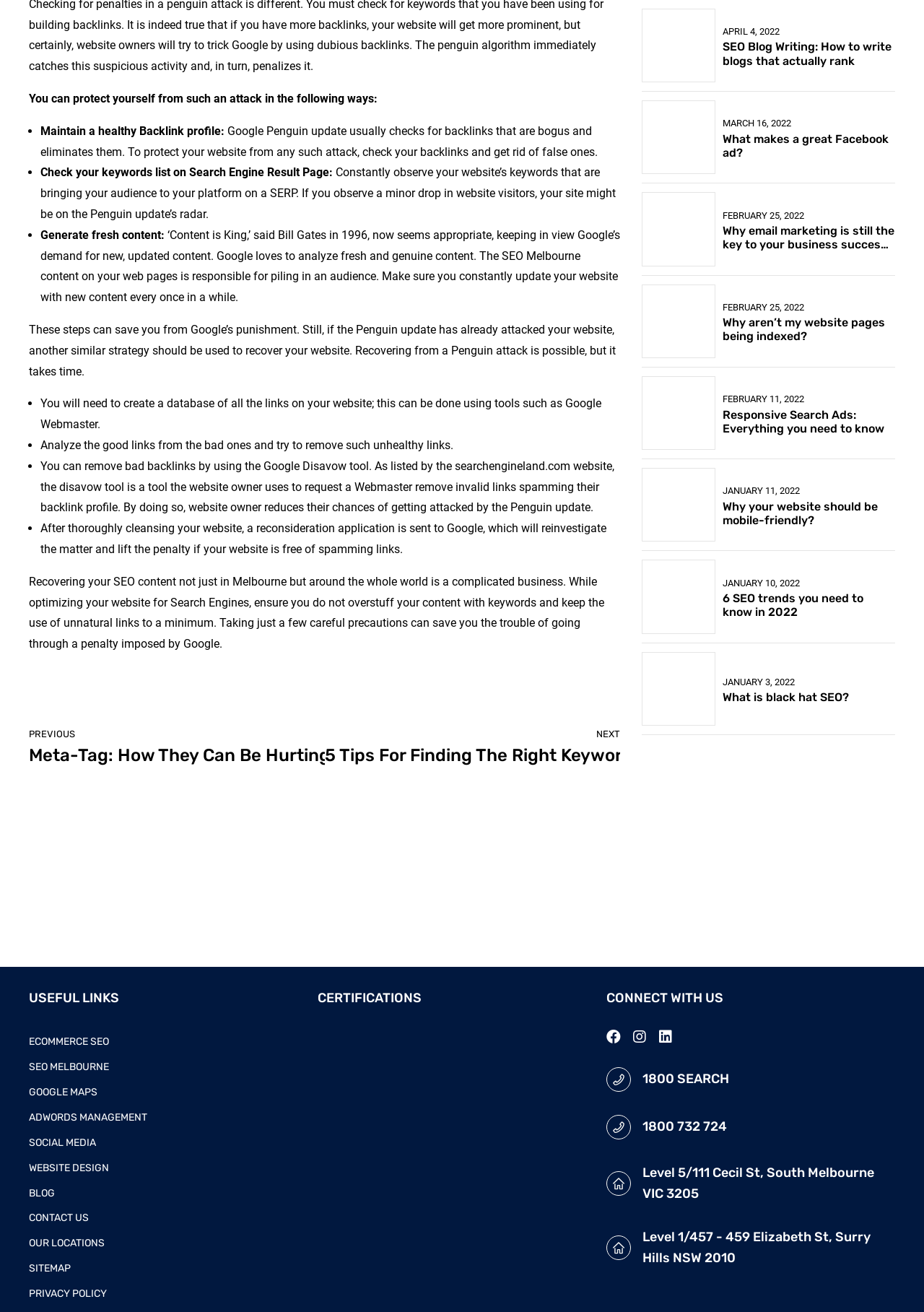Find the bounding box coordinates for the element described here: "February 25, 2022".

[0.782, 0.158, 0.871, 0.171]